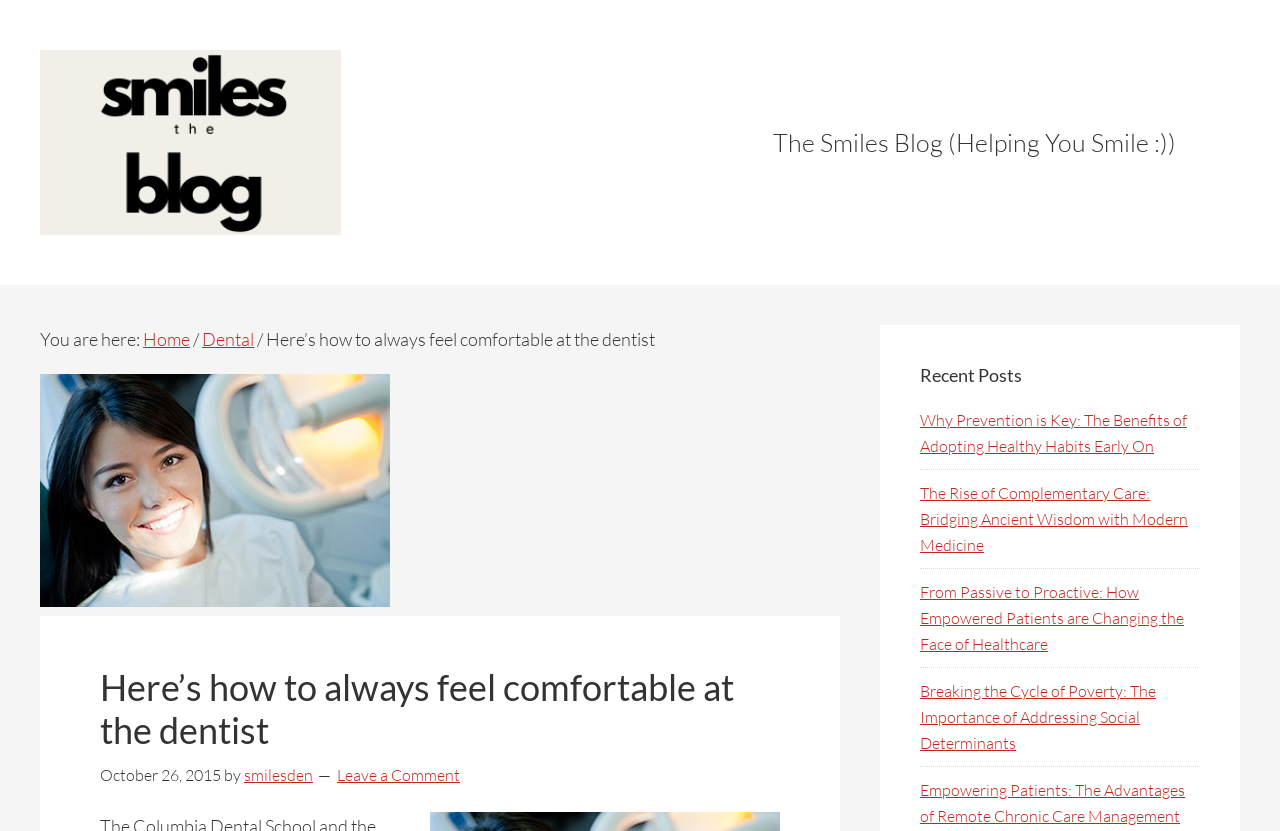Please find the bounding box coordinates of the section that needs to be clicked to achieve this instruction: "visit the smiles blog".

[0.585, 0.12, 0.938, 0.223]